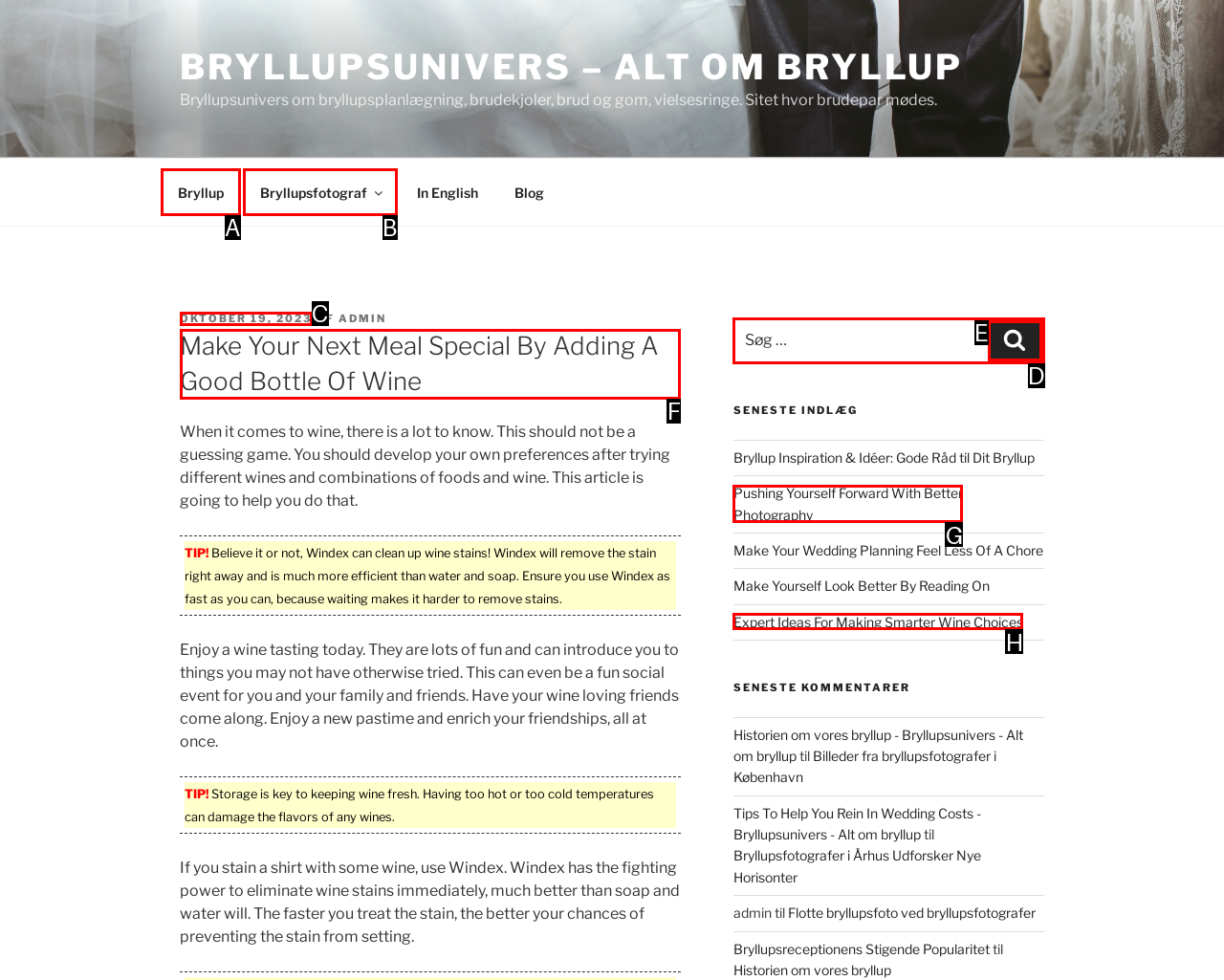For the instruction: Read the article 'Make Your Next Meal Special By Adding A Good Bottle Of Wine', determine the appropriate UI element to click from the given options. Respond with the letter corresponding to the correct choice.

F